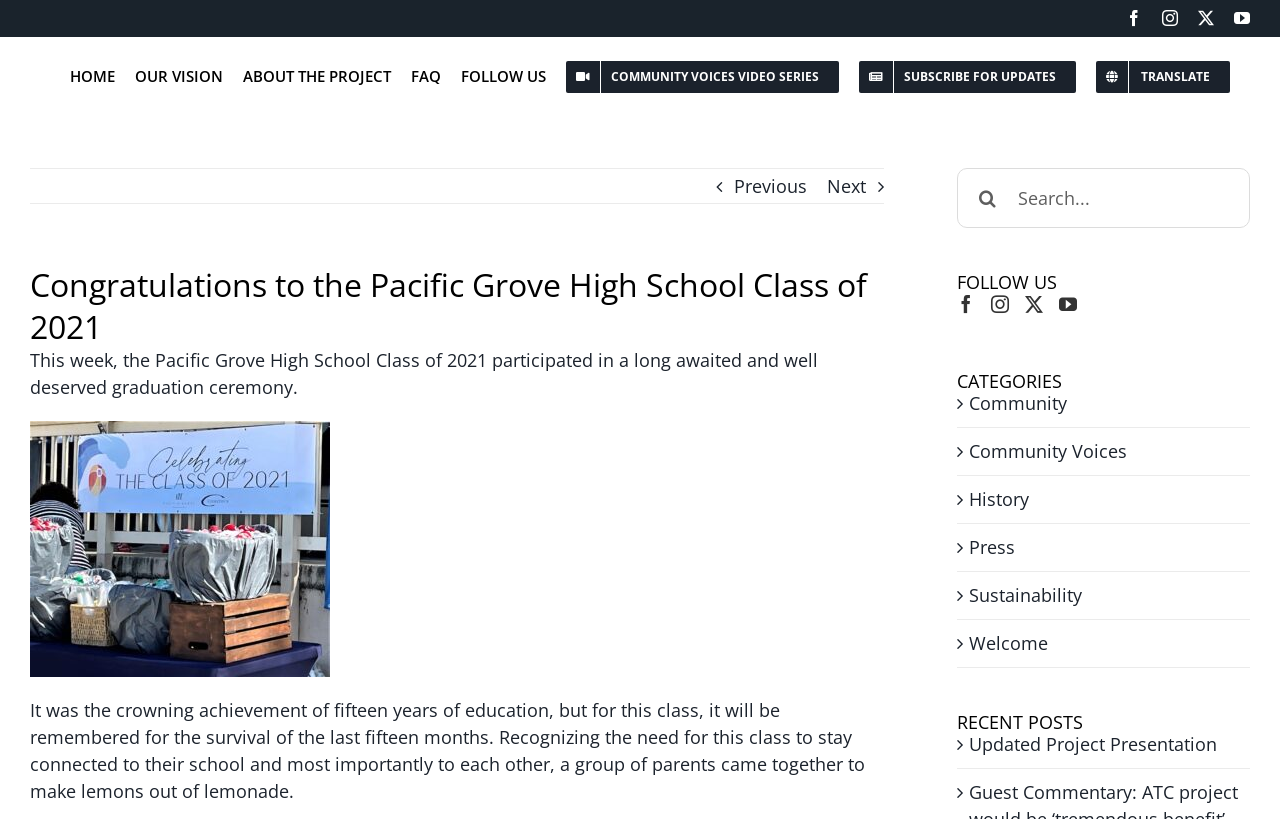How many social media links are there?
Answer the question using a single word or phrase, according to the image.

5